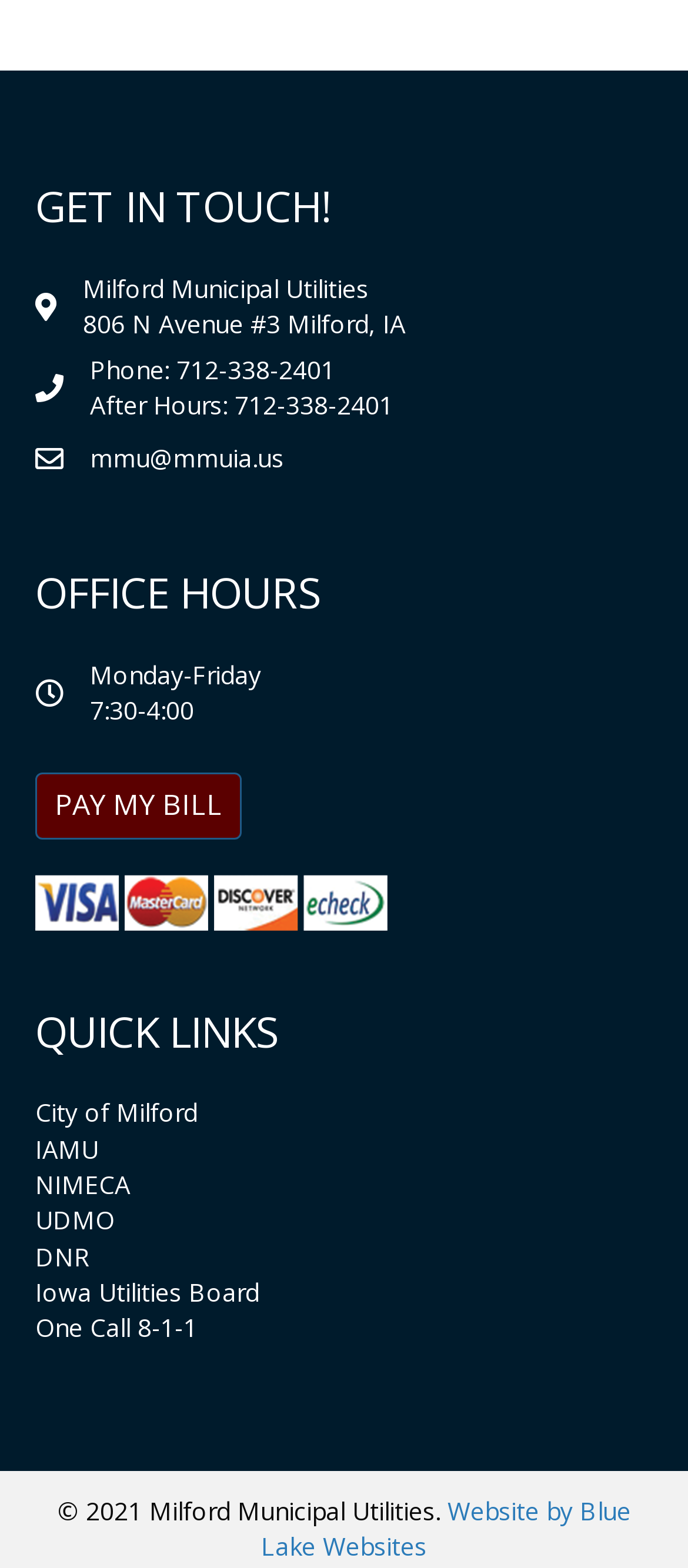Locate the bounding box of the UI element described by: "Website by Blue Lake Websites" in the given webpage screenshot.

[0.379, 0.952, 0.917, 0.996]